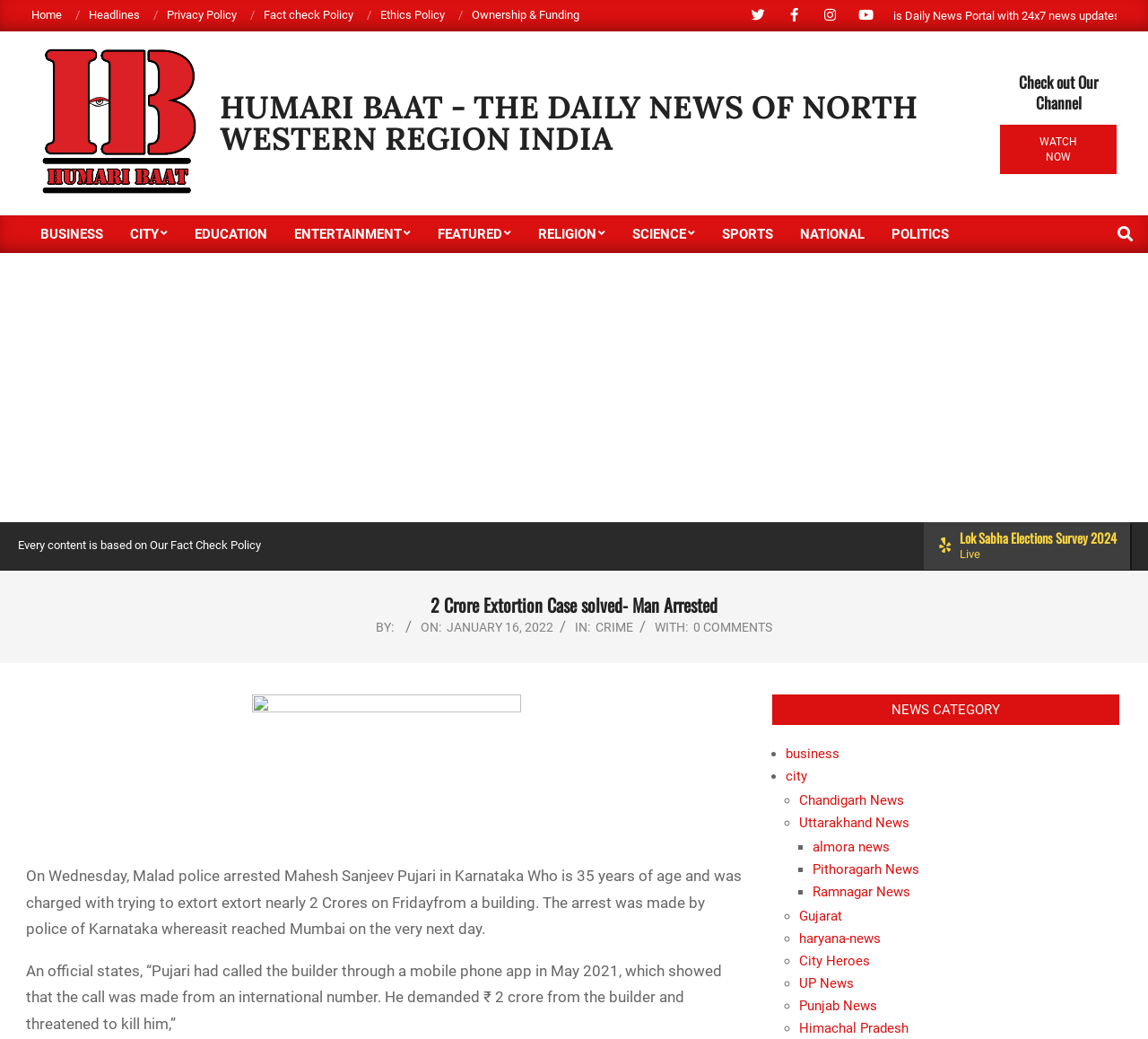Look at the image and write a detailed answer to the question: 
What is the topic of the news article?

I found the topic of the news article by looking at the category label below the article title, which says 'IN: CRIME'.